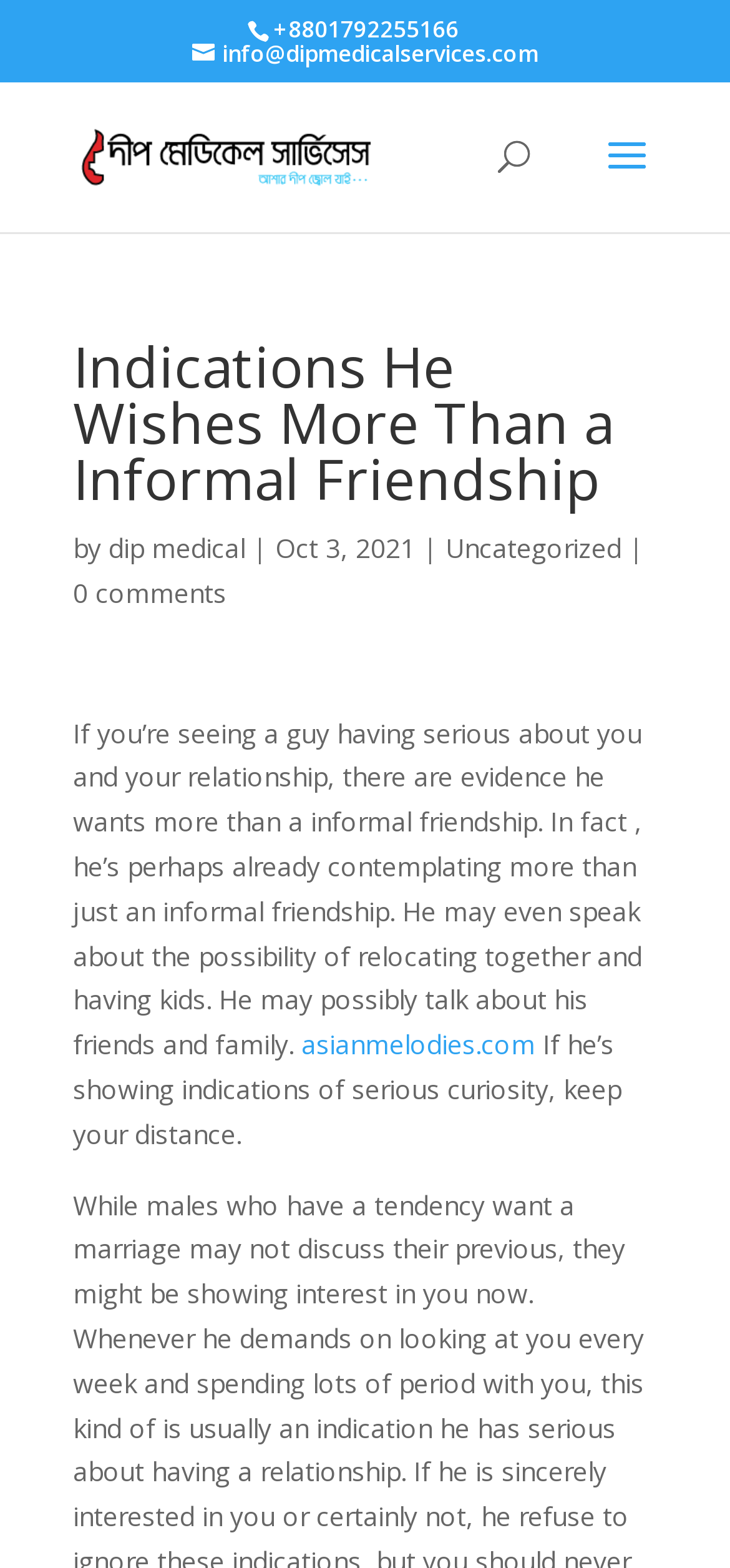Respond to the question below with a single word or phrase:
What is the phone number on the webpage?

+8801792255166